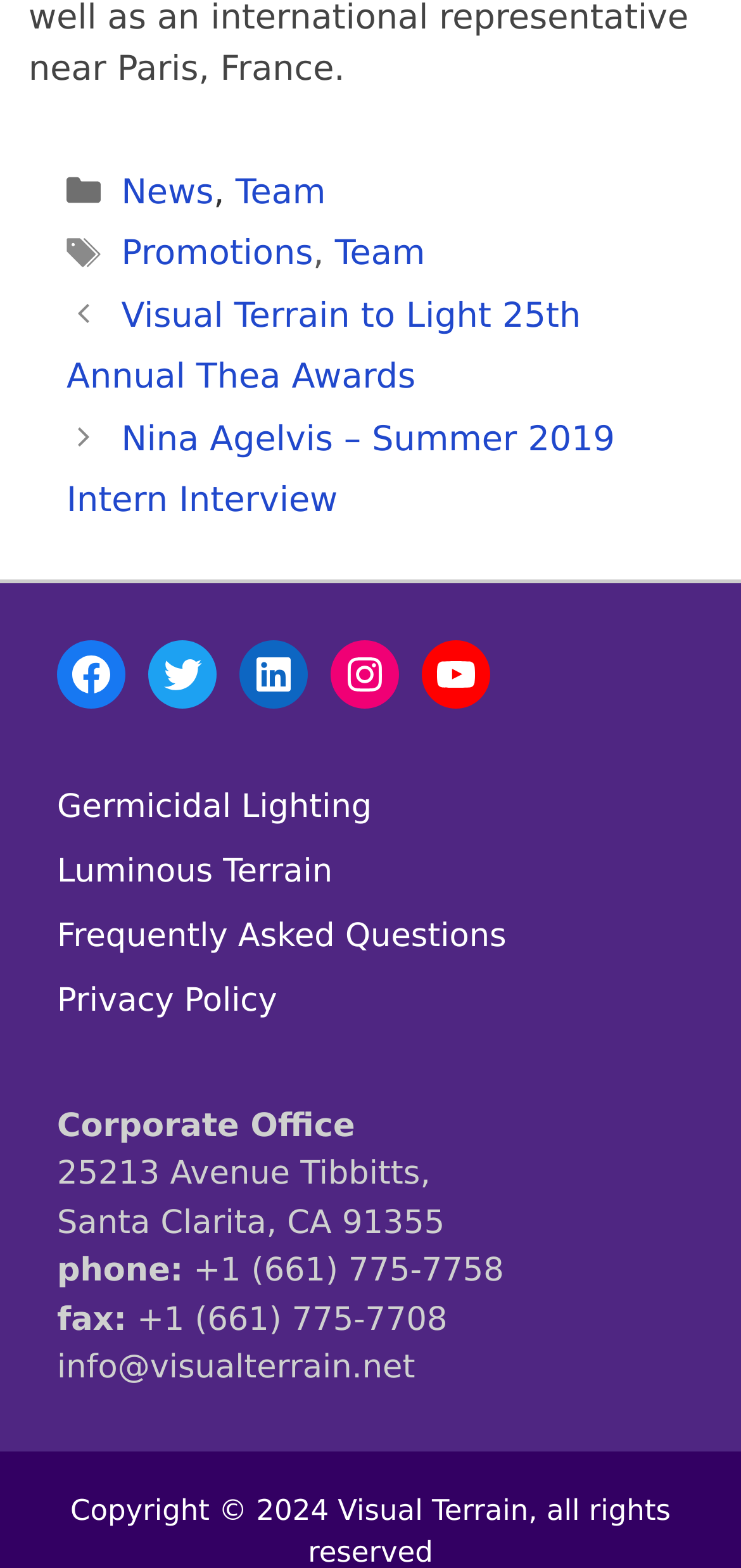Provide the bounding box coordinates for the UI element that is described as: "Progressive Lenses".

None